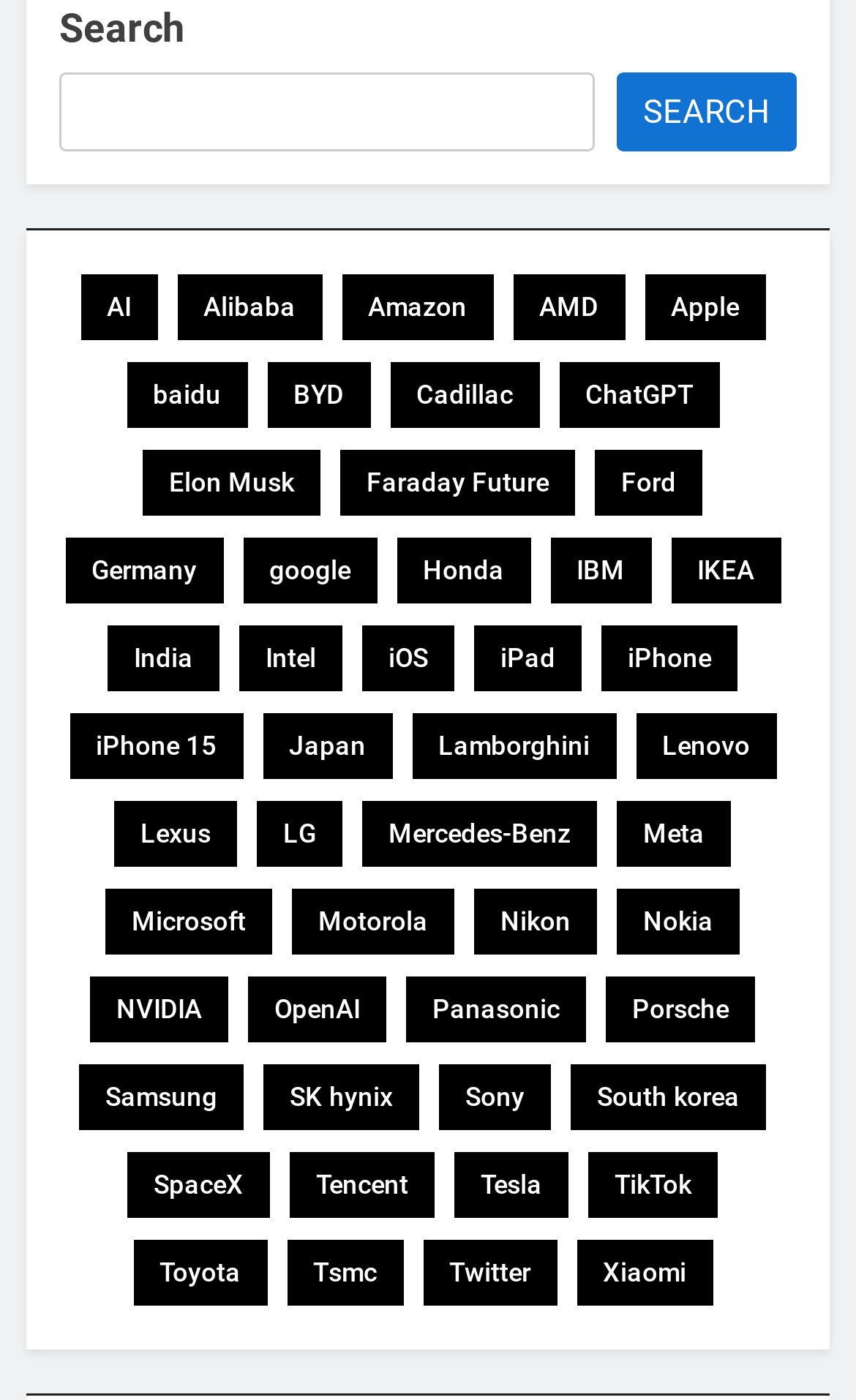Provide the bounding box coordinates of the area you need to click to execute the following instruction: "View Tesla items".

[0.531, 0.822, 0.664, 0.869]